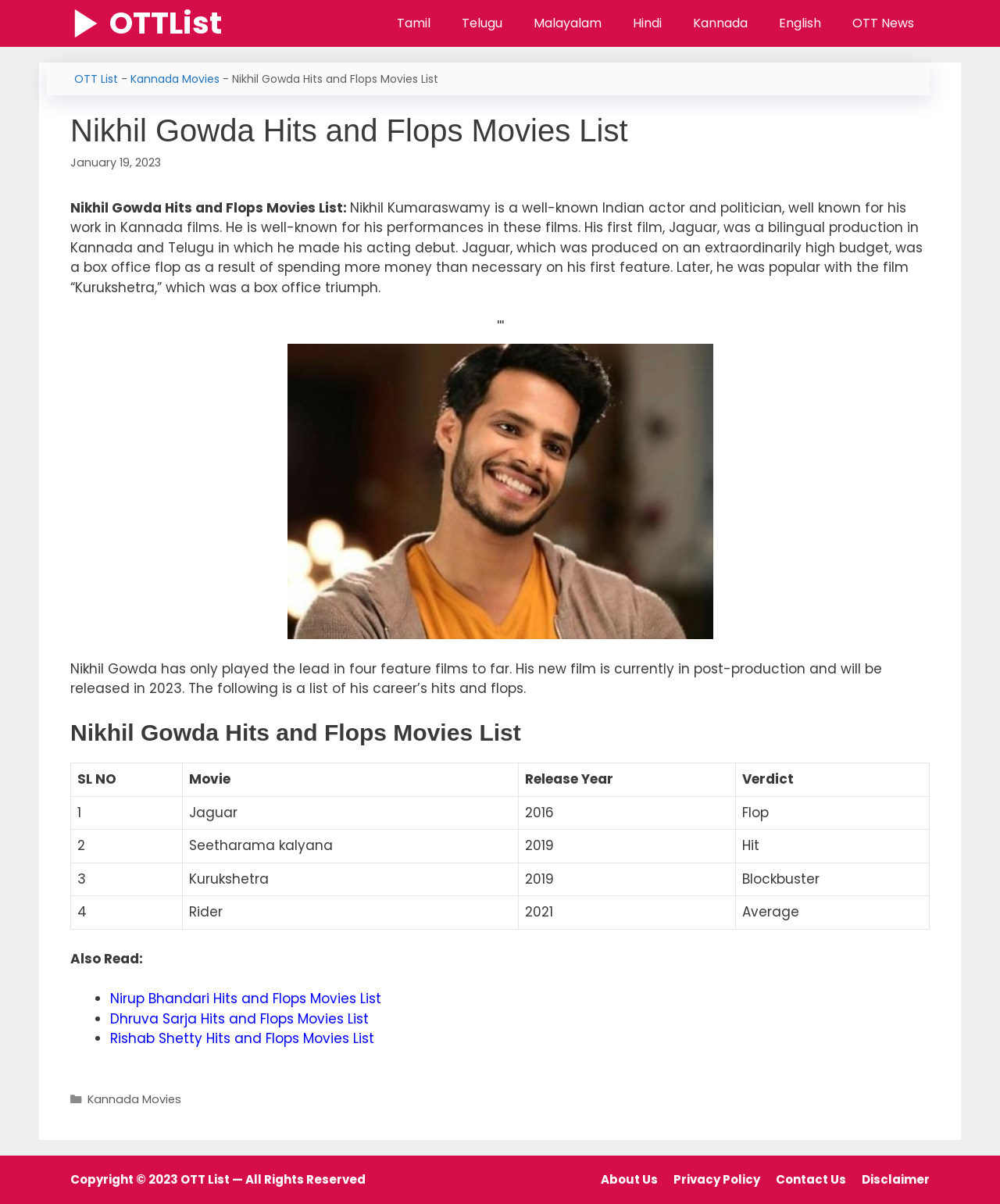Look at the image and give a detailed response to the following question: What is the verdict of the movie 'Jaguar'?

I looked at the table and found the row corresponding to the movie 'Jaguar', then checked the 'Verdict' column to find the answer.